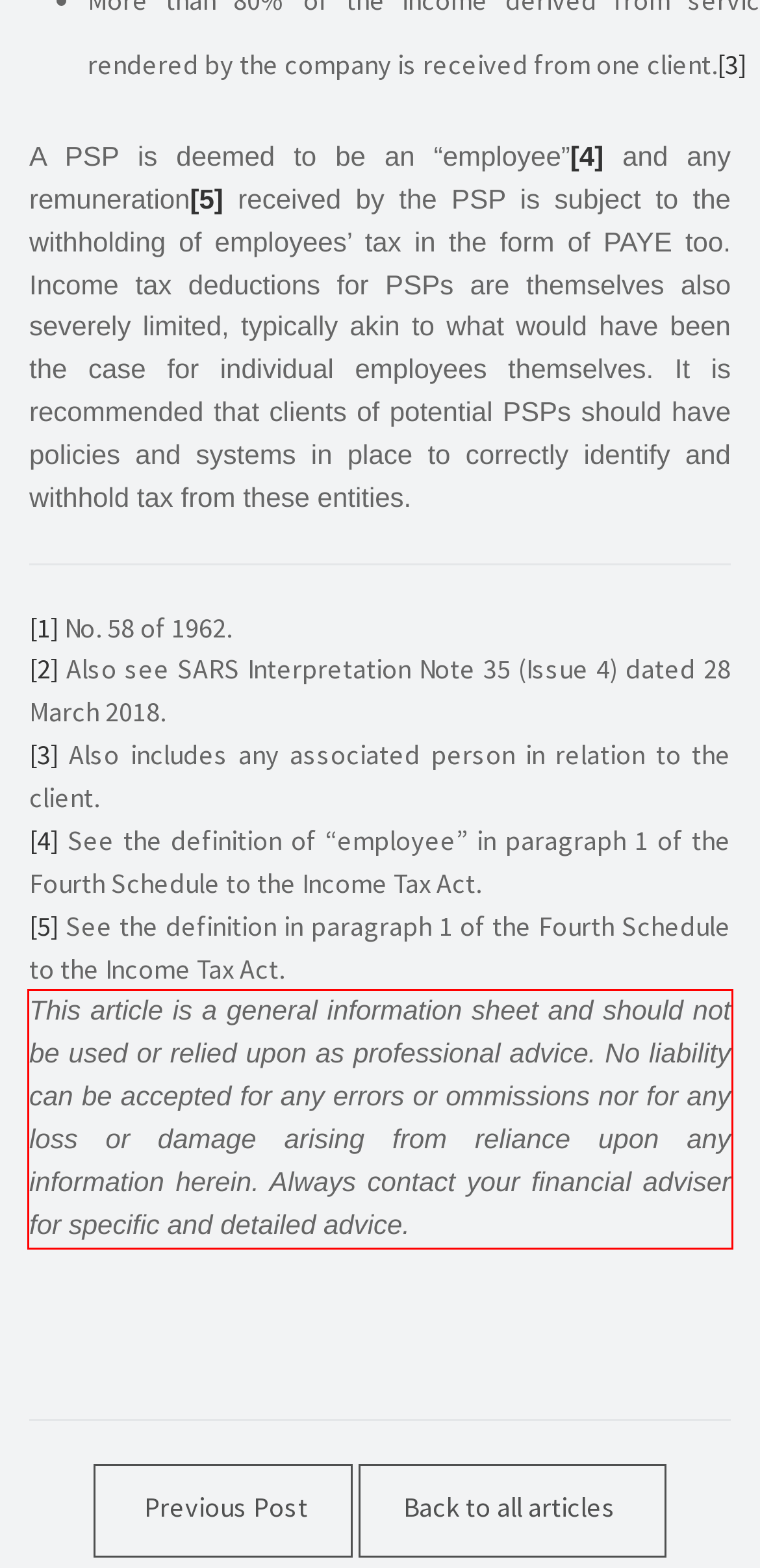Identify the red bounding box in the webpage screenshot and perform OCR to generate the text content enclosed.

This article is a general information sheet and should not be used or relied upon as professional advice. No liability can be accepted for any errors or ommissions nor for any loss or damage arising from reliance upon any information herein. Always contact your financial adviser for specific and detailed advice.